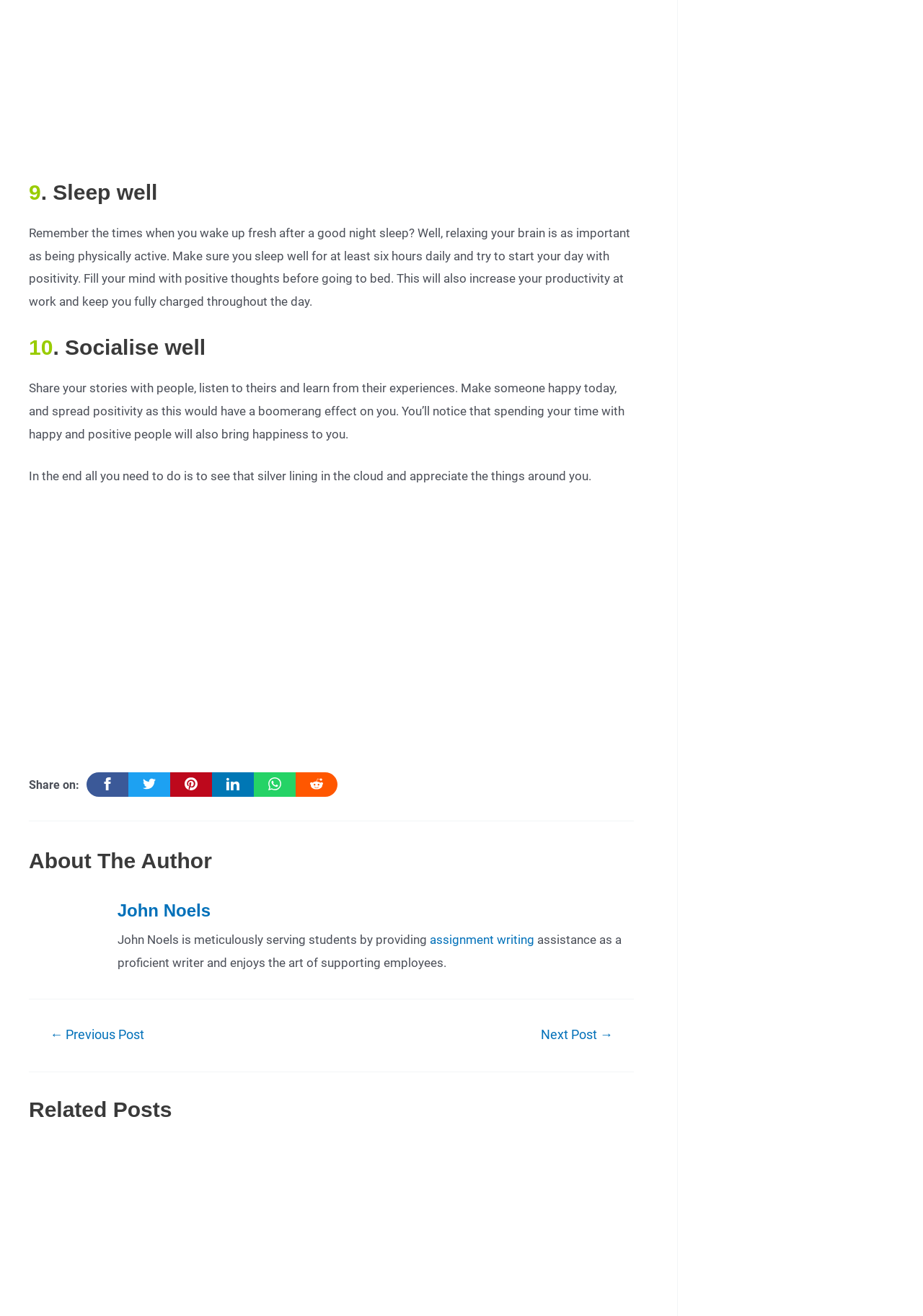What is the author's name?
Refer to the image and provide a thorough answer to the question.

The author's name is mentioned in the 'About The Author' section, where it is written as 'John Noels'.